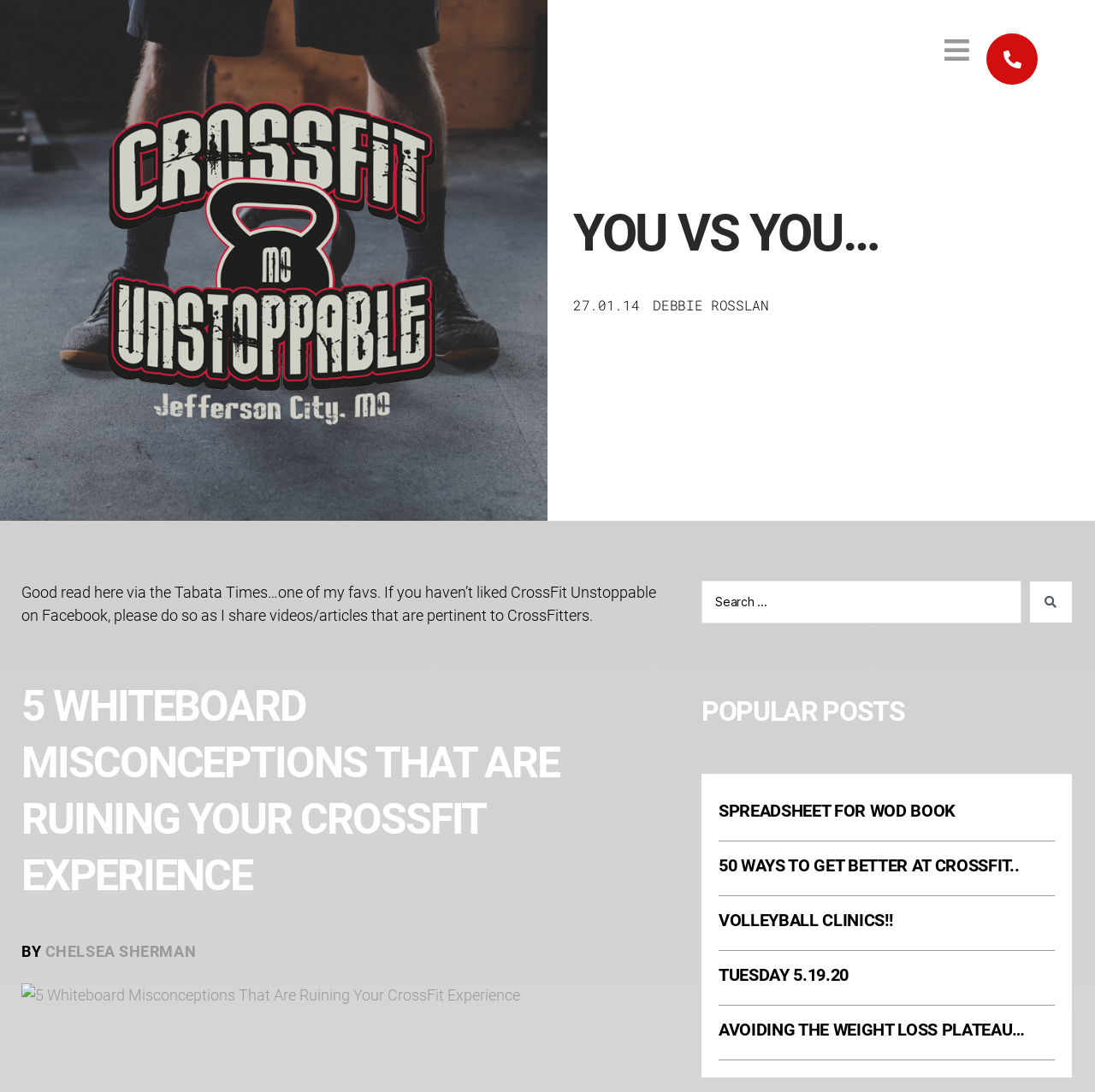What is the purpose of the search box?
Please answer the question with a single word or phrase, referencing the image.

To search the website